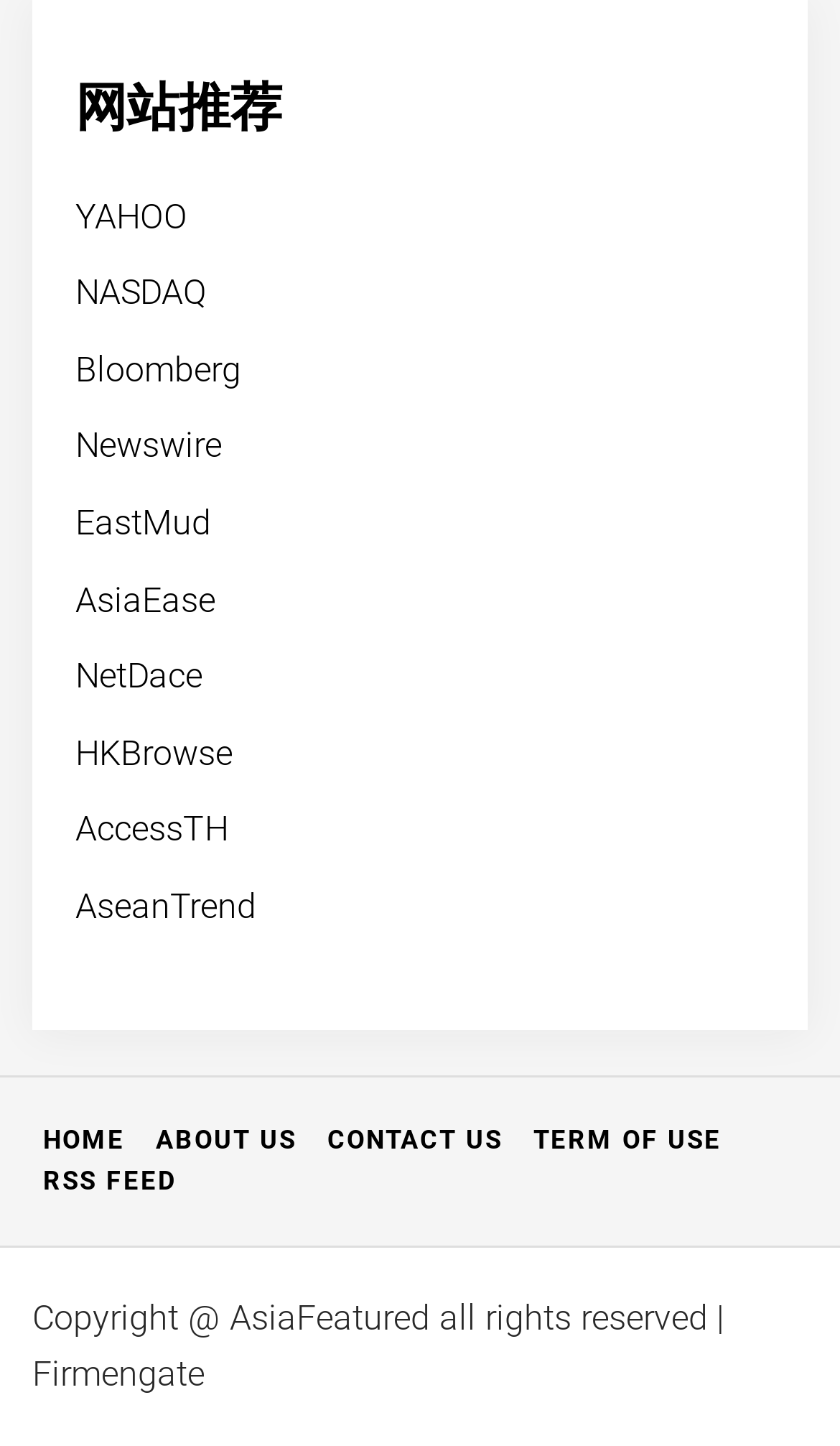Pinpoint the bounding box coordinates of the element that must be clicked to accomplish the following instruction: "visit Bloomberg website". The coordinates should be in the format of four float numbers between 0 and 1, i.e., [left, top, right, bottom].

[0.09, 0.241, 0.287, 0.269]